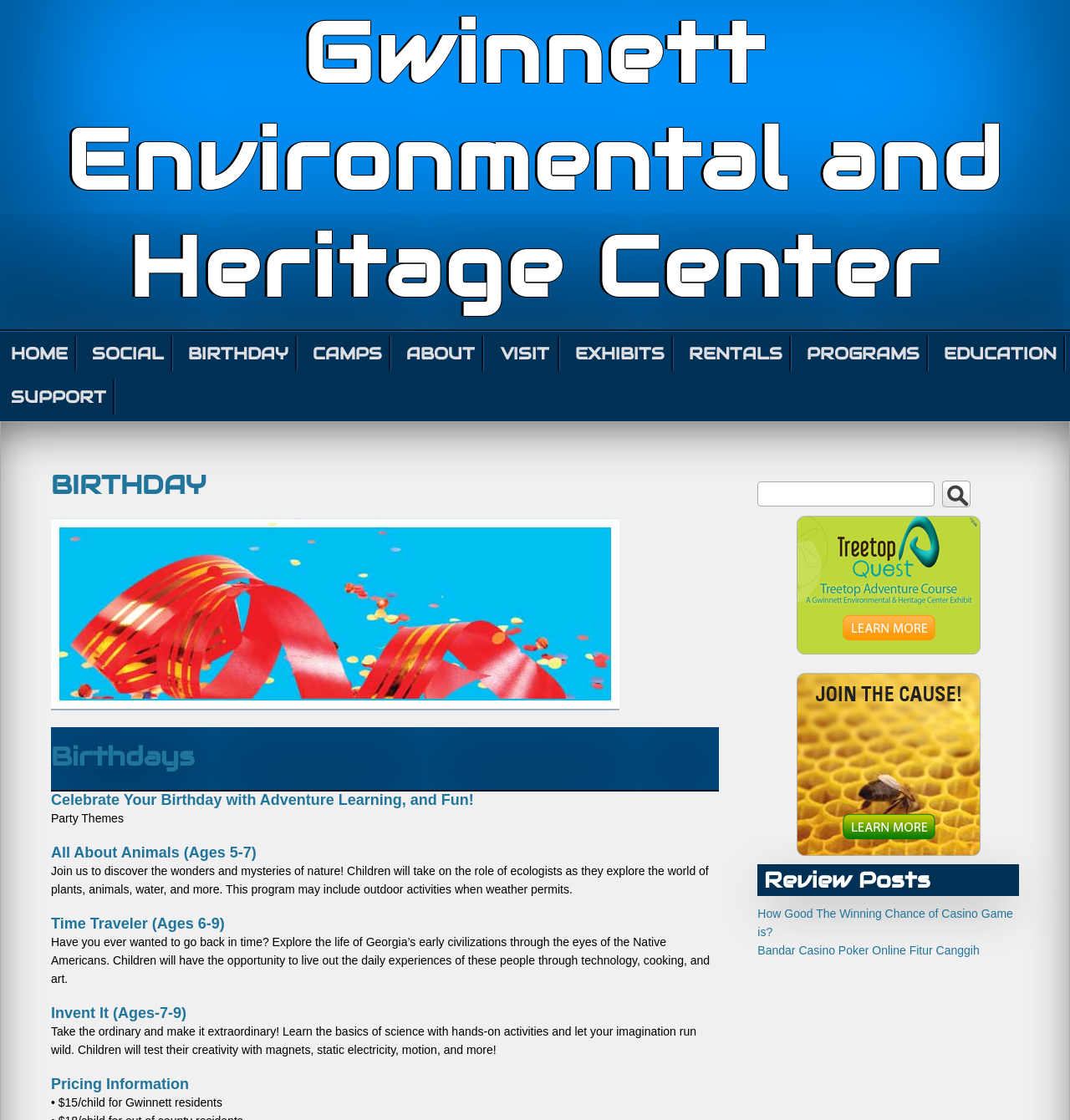Please identify the bounding box coordinates of the element that needs to be clicked to perform the following instruction: "Click the 'Review Posts' heading".

[0.708, 0.772, 0.952, 0.8]